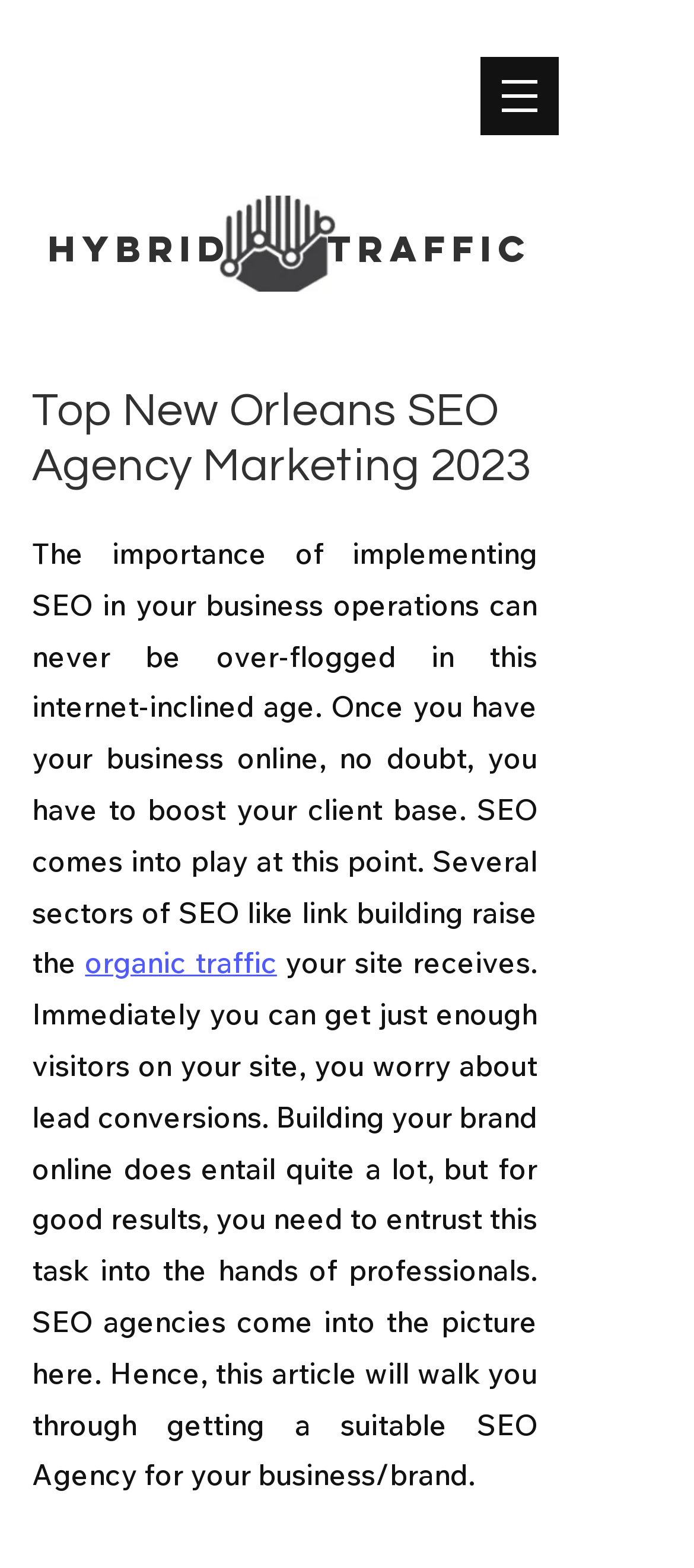Explain in detail what is displayed on the webpage.

The webpage is about a top New Orleans SEO agency, focusing on marketing in 2023. At the top, there is a navigation menu labeled "Site" with a button that has a popup menu, accompanied by a small image. 

Below the navigation menu, there is a prominent heading "HYBRID TRAFFIC" with a link and an image beside it. The heading is positioned near the top-left corner of the page, while the link and image are centered.

Further down, there is a main heading "Top New Orleans SEO Agency Marketing 2023" that spans almost the entire width of the page. Below this heading, there is a block of text that discusses the importance of SEO in business operations, highlighting its role in boosting client base and lead conversions. The text also mentions the need for professional SEO agencies to achieve good results. Within this text, there is a link to "organic traffic".